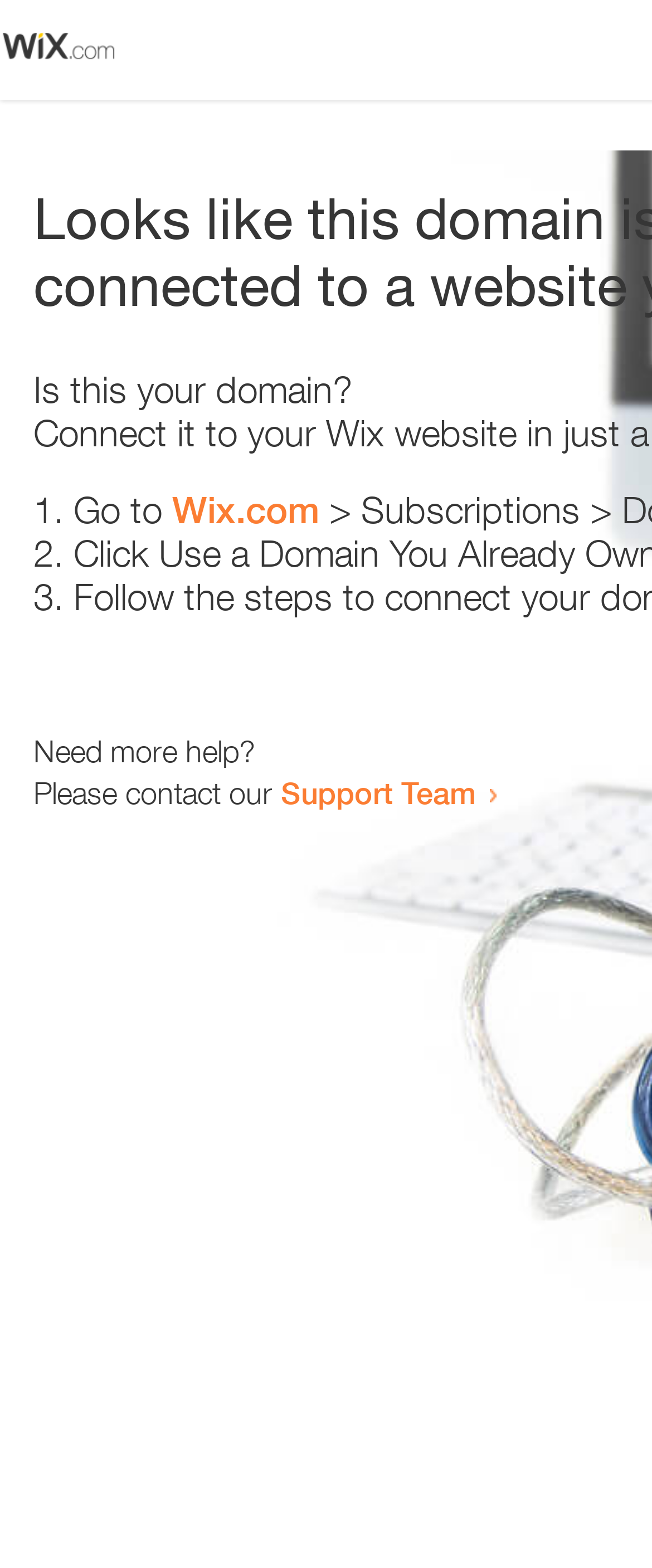Using floating point numbers between 0 and 1, provide the bounding box coordinates in the format (top-left x, top-left y, bottom-right x, bottom-right y). Locate the UI element described here: Support Team

[0.431, 0.494, 0.731, 0.517]